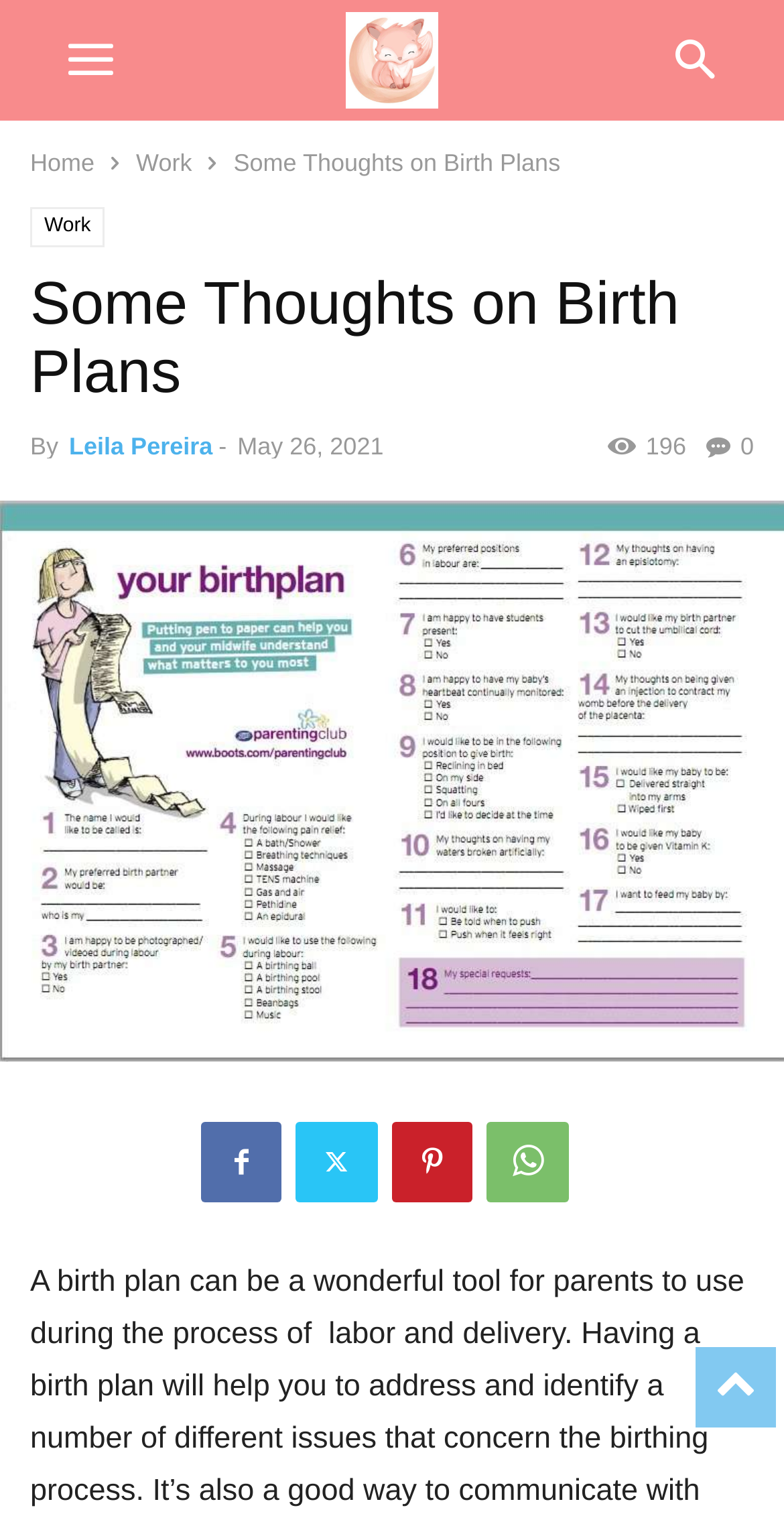Please specify the bounding box coordinates of the clickable section necessary to execute the following command: "View news about Seth Terkper".

None